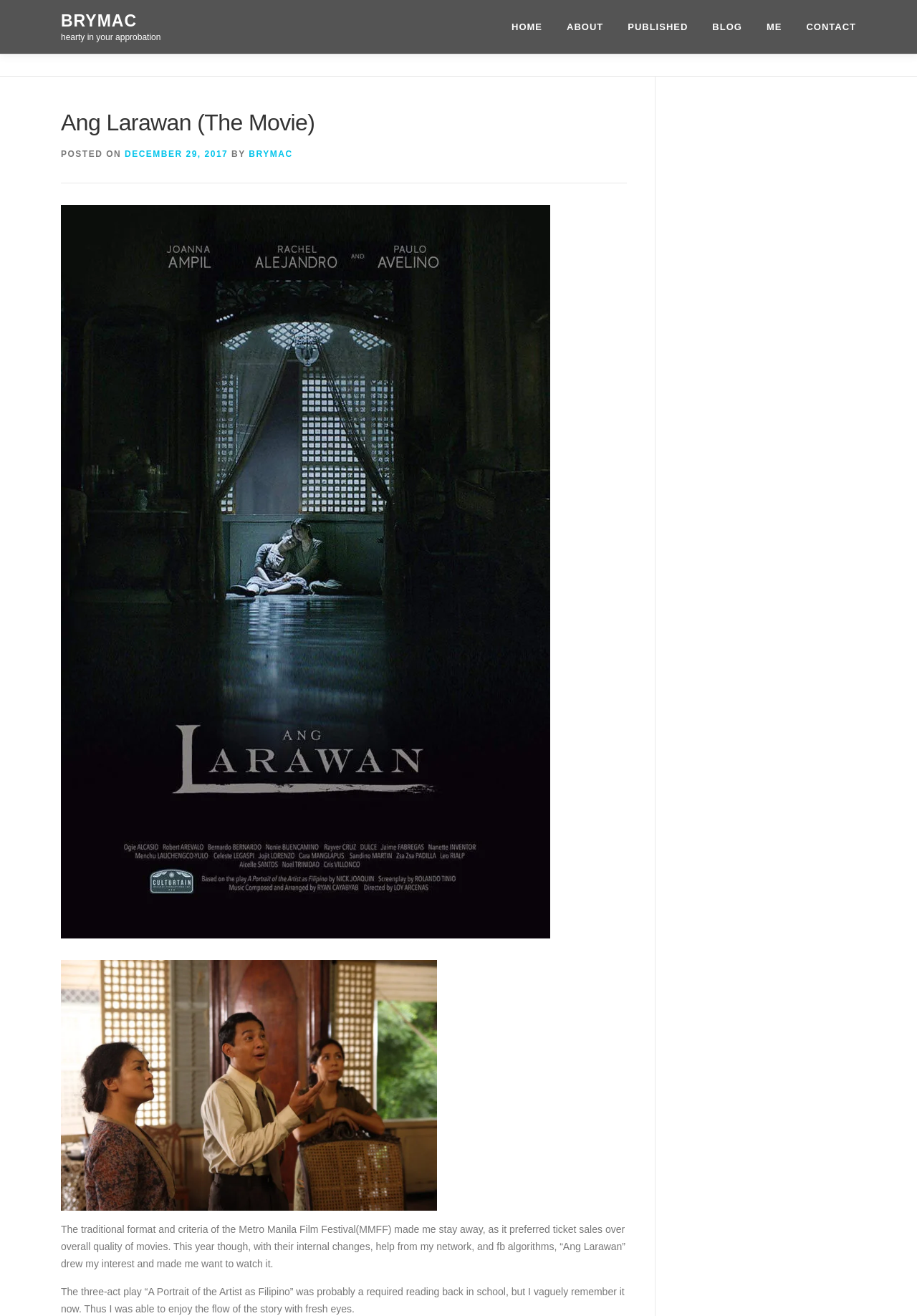Kindly determine the bounding box coordinates for the clickable area to achieve the given instruction: "read about the author".

[0.823, 0.0, 0.866, 0.041]